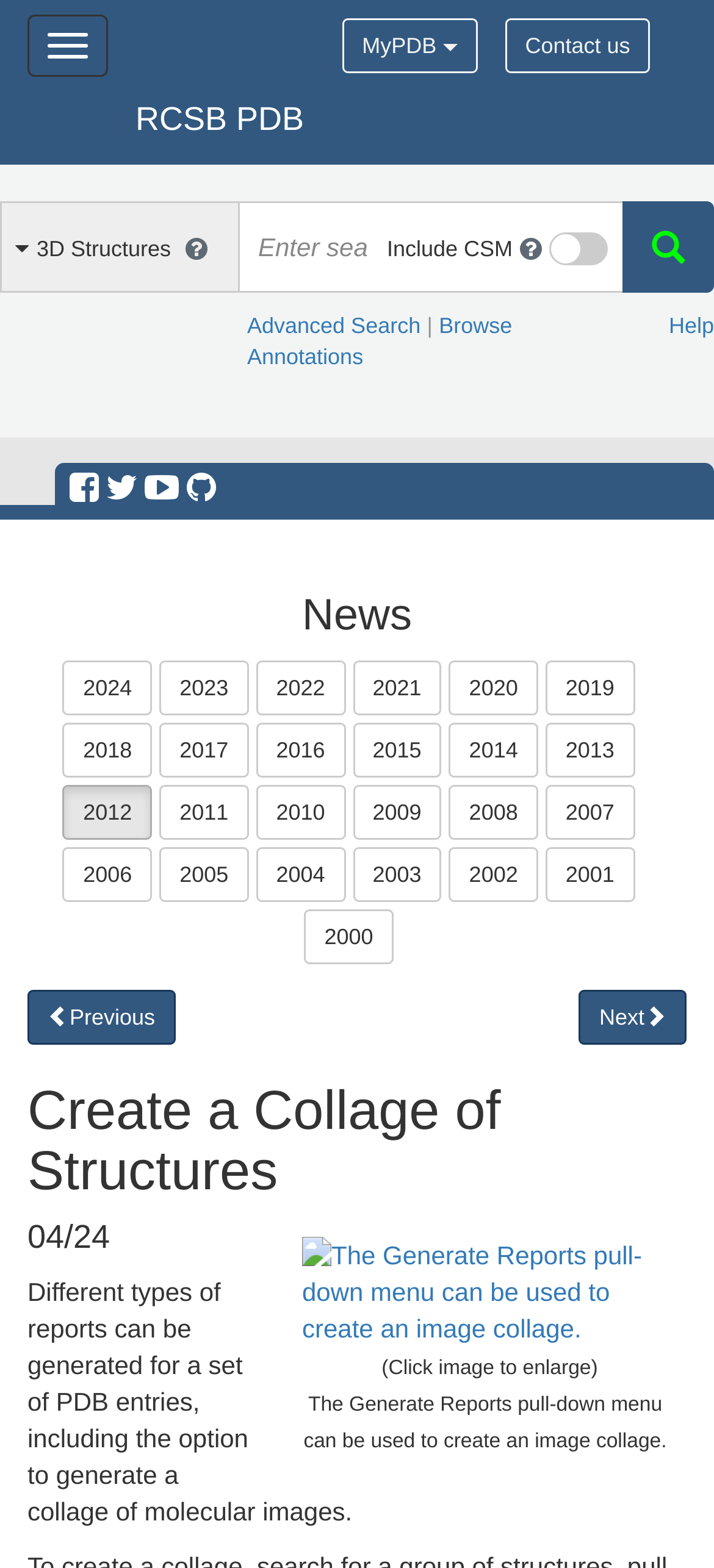Extract the bounding box coordinates of the UI element described by: "Papaya: the International Buddy App". The coordinates should include four float numbers ranging from 0 to 1, e.g., [left, top, right, bottom].

None